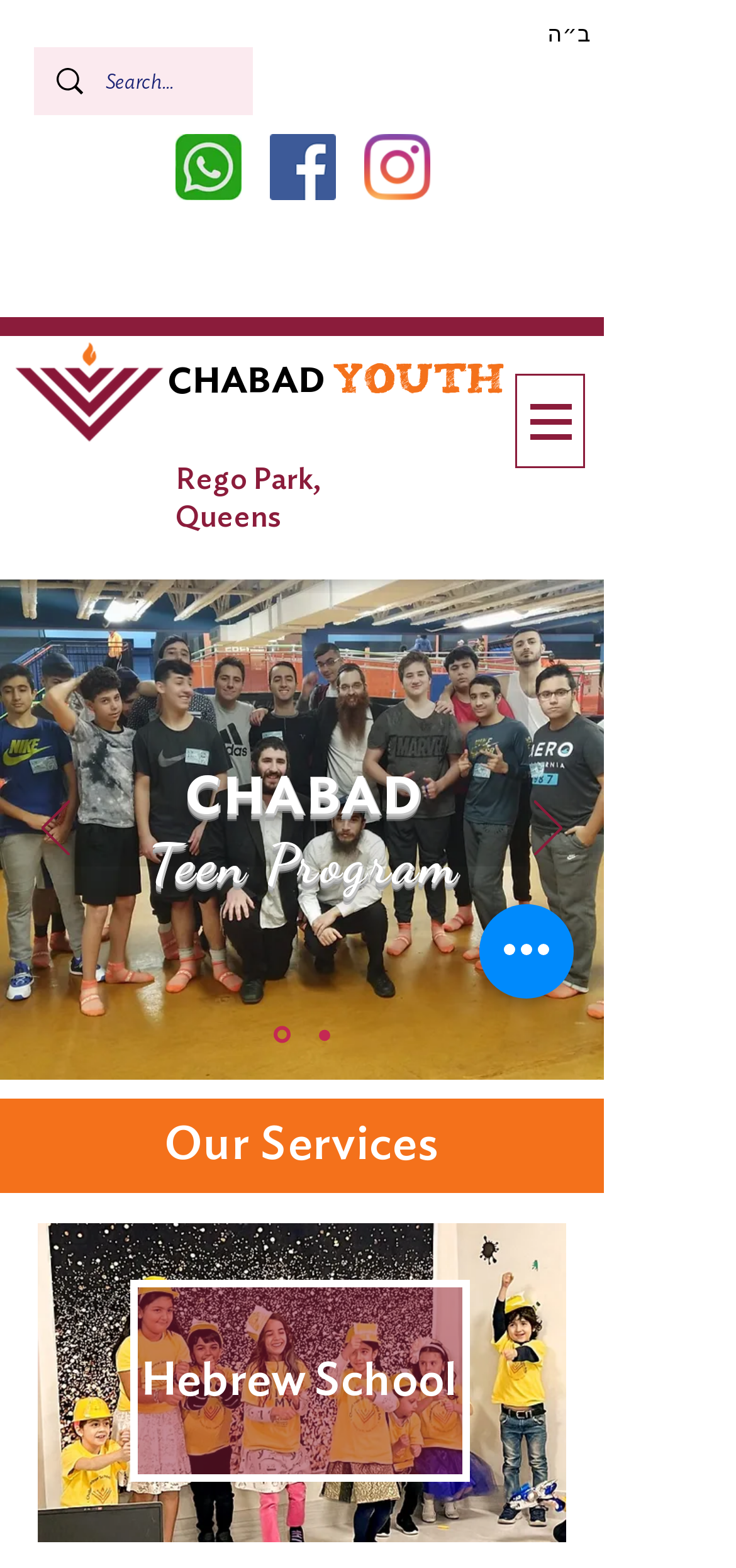Look at the image and answer the question in detail:
What is the purpose of the search box?

The search box is an input field with a placeholder text 'Search...' and a magnifying glass icon, indicating that it is used to search for something on the webpage.